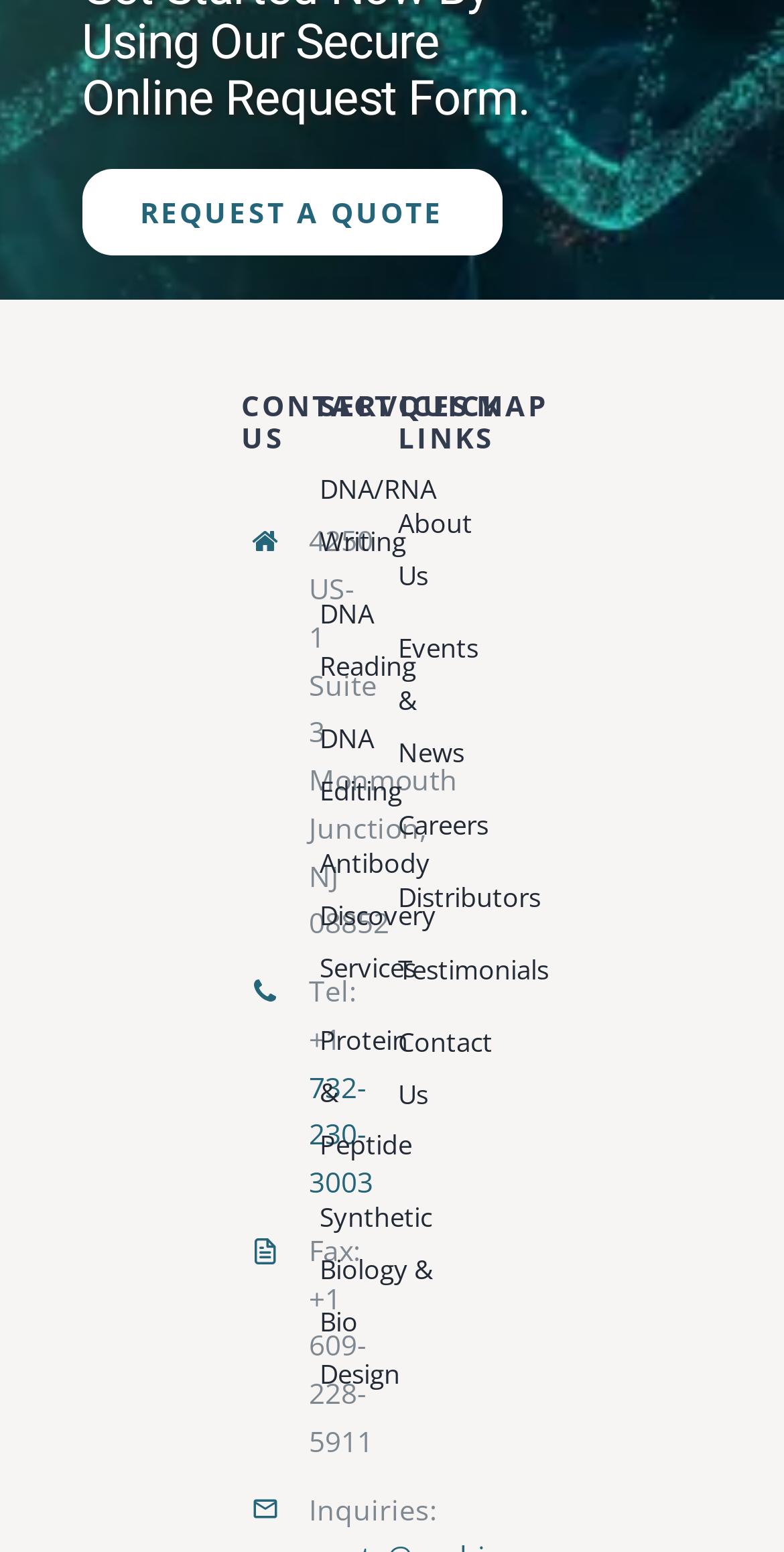Please locate the clickable area by providing the bounding box coordinates to follow this instruction: "Request a quote".

[0.104, 0.108, 0.64, 0.164]